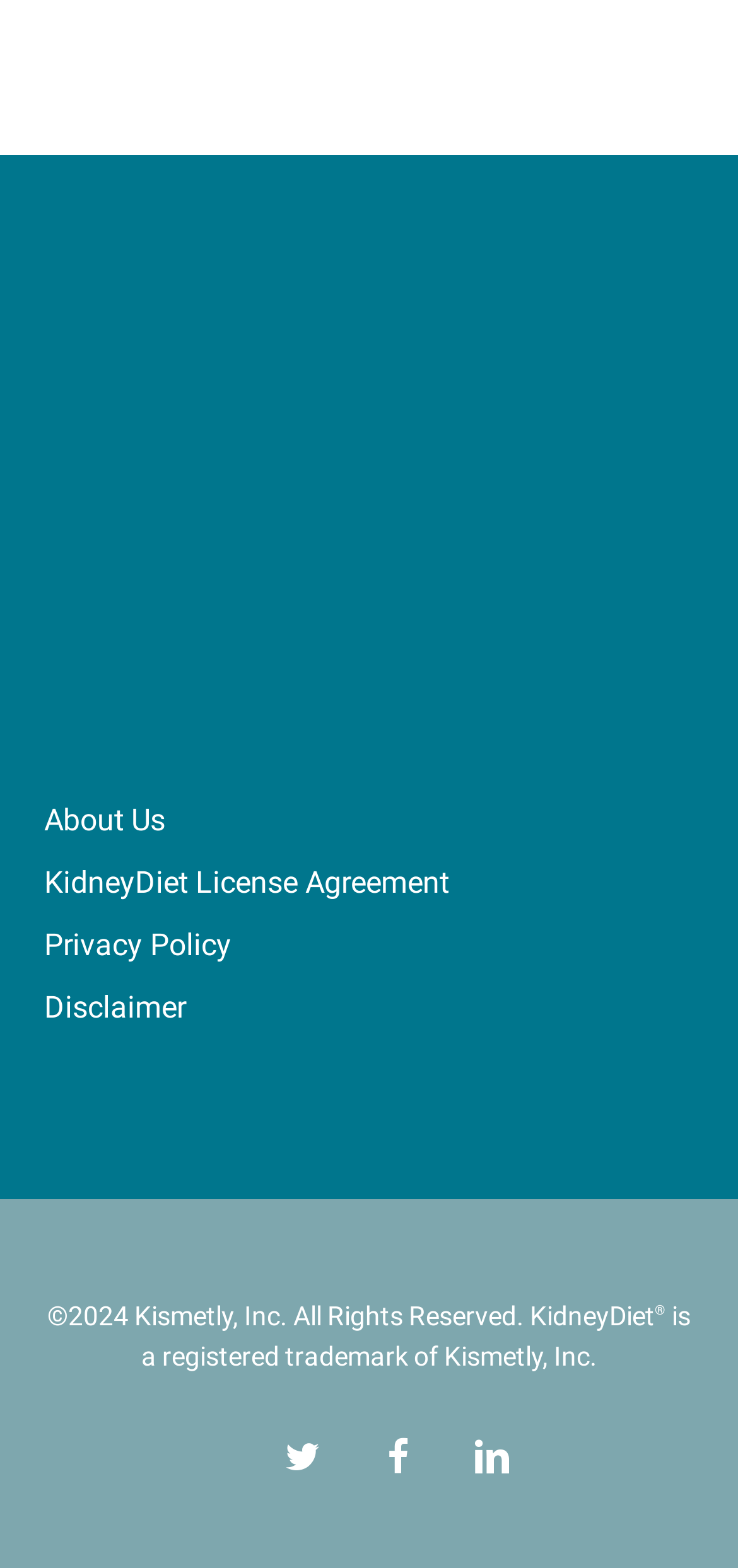Bounding box coordinates must be specified in the format (top-left x, top-left y, bottom-right x, bottom-right y). All values should be floating point numbers between 0 and 1. What are the bounding box coordinates of the UI element described as: Privacy Policy

[0.06, 0.579, 0.314, 0.614]